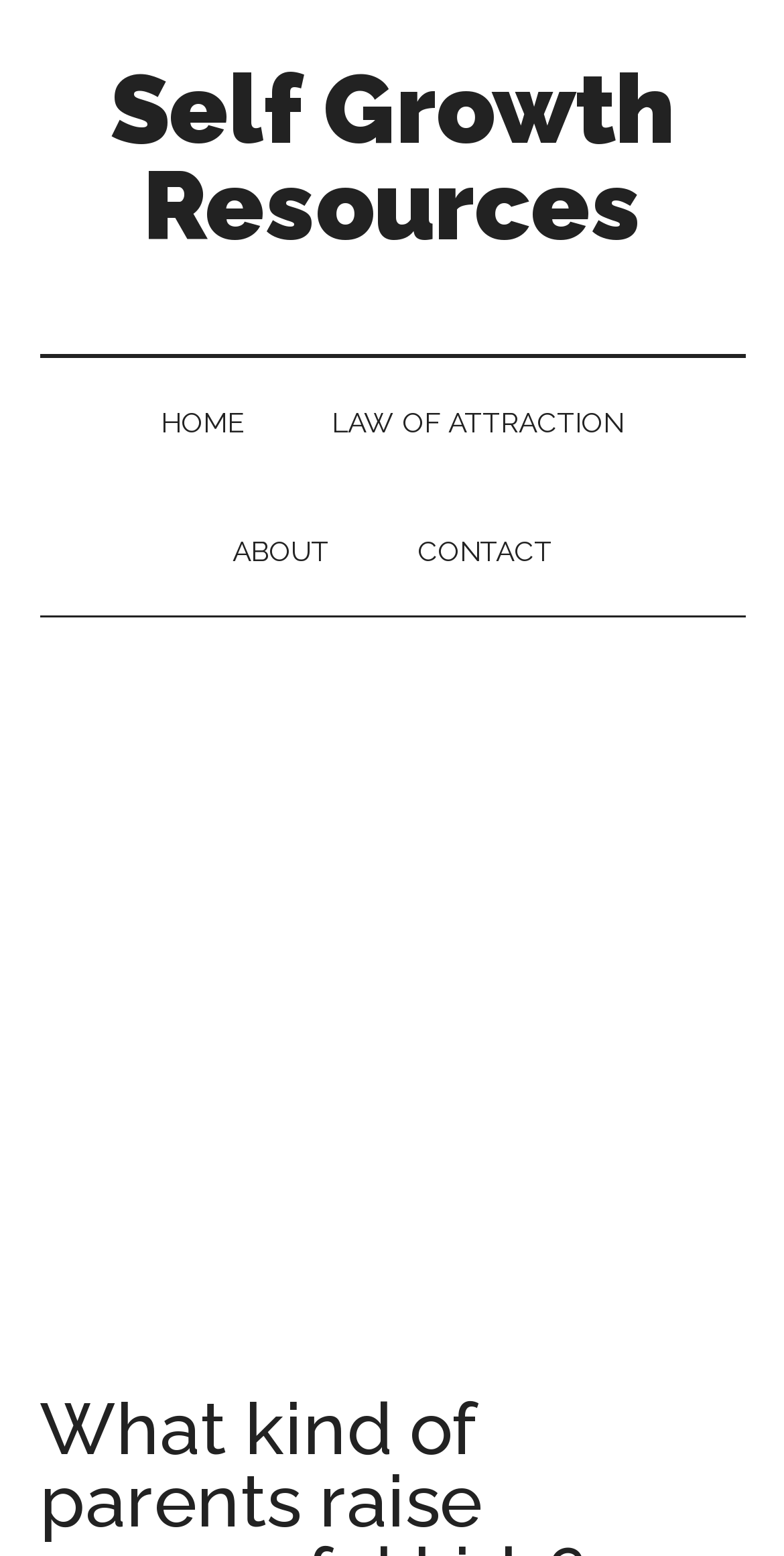Identify and extract the main heading of the webpage.

What kind of parents raise successful kids?